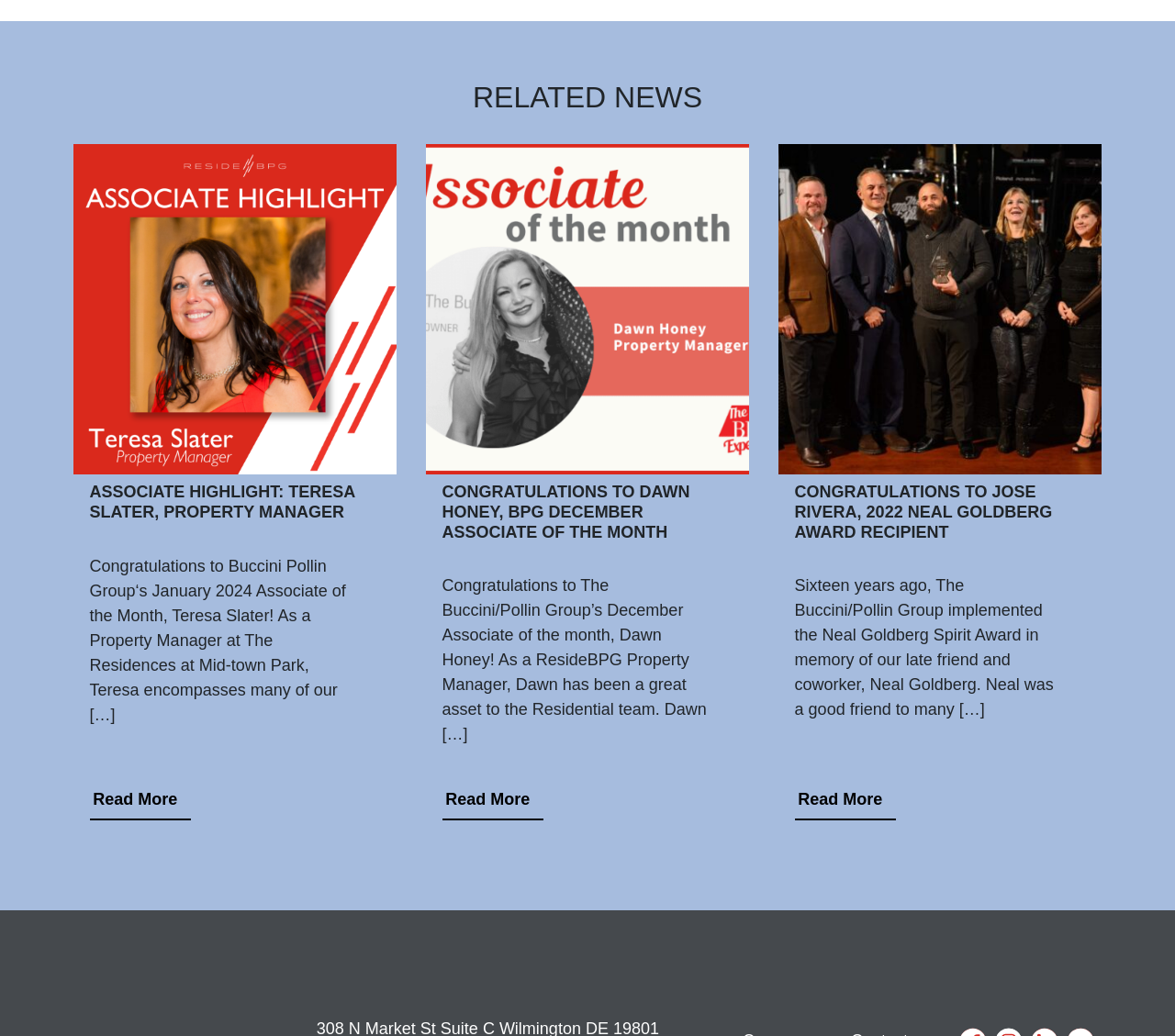Please determine the bounding box coordinates of the element's region to click for the following instruction: "Learn about Dawn Honey, BPG December Associate of the Month".

[0.376, 0.466, 0.587, 0.522]